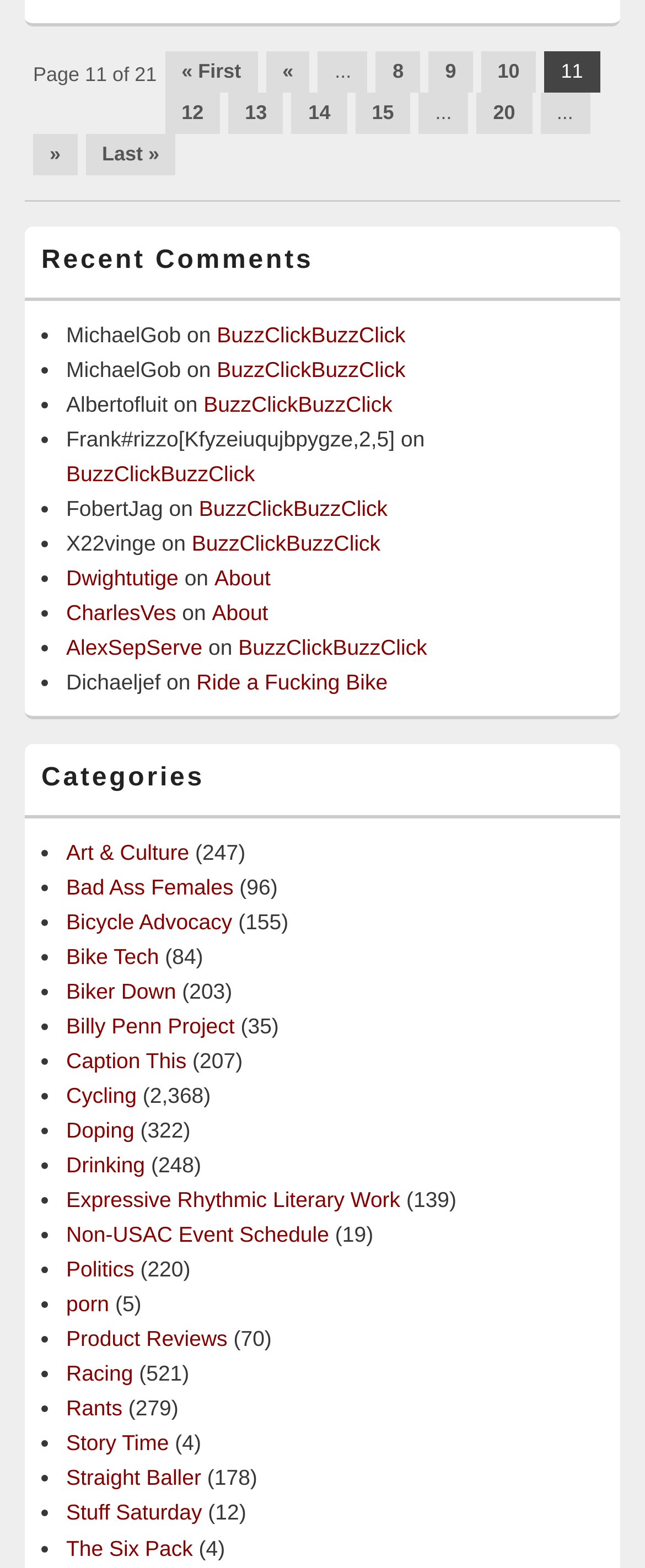Locate the UI element described as follows: "Bad Ass Females". Return the bounding box coordinates as four float numbers between 0 and 1 in the order [left, top, right, bottom].

[0.103, 0.557, 0.362, 0.573]